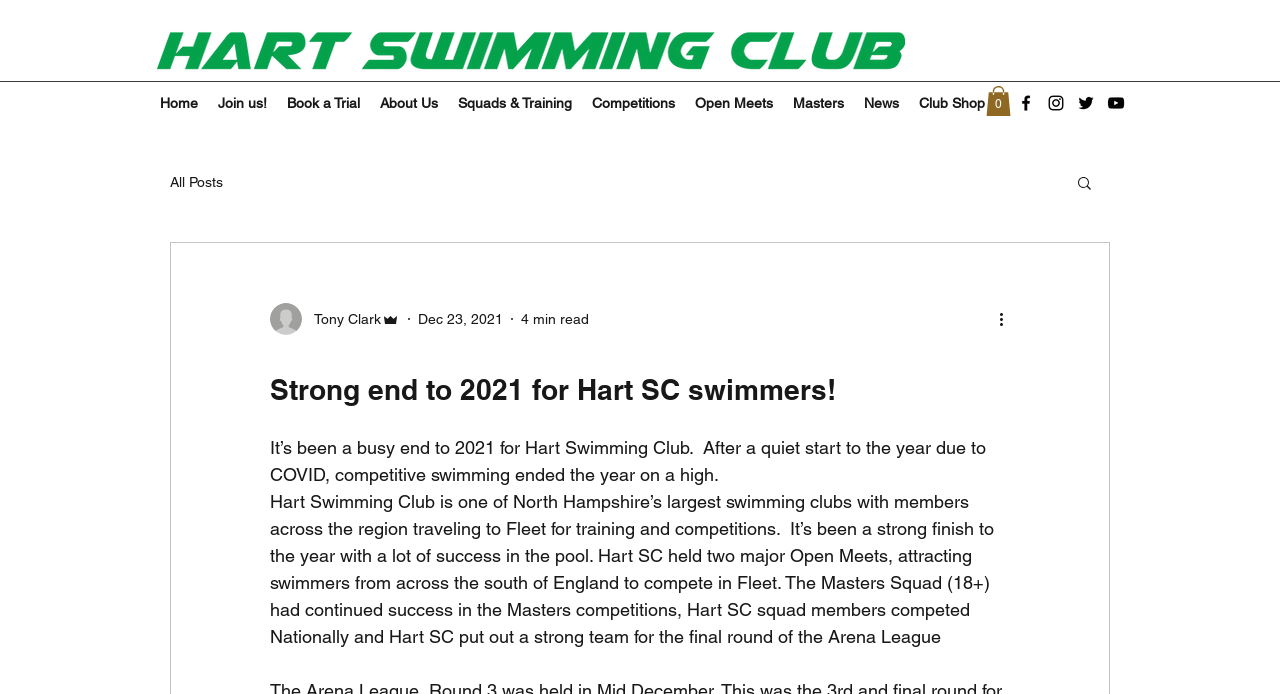Please find the bounding box for the UI component described as follows: "Book a Trial".

[0.216, 0.127, 0.289, 0.17]